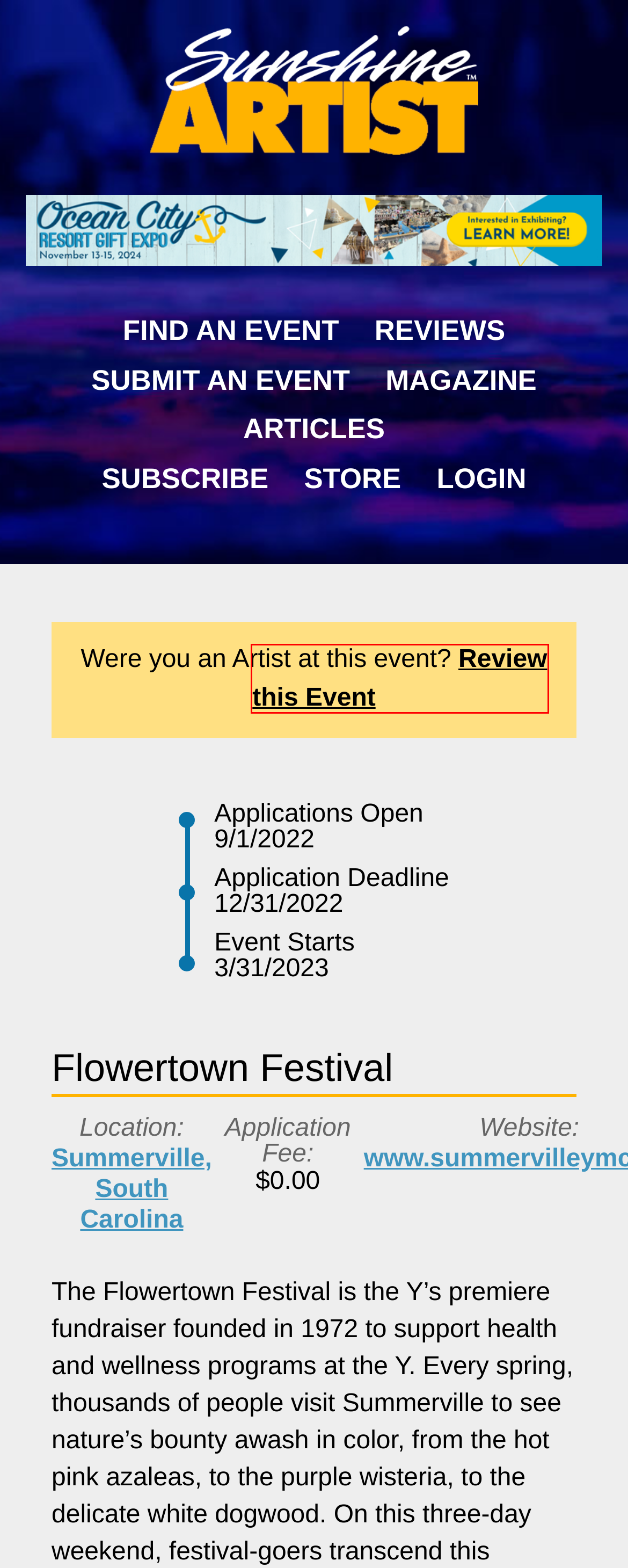Analyze the given webpage screenshot and identify the UI element within the red bounding box. Select the webpage description that best matches what you expect the new webpage to look like after clicking the element. Here are the candidates:
A. View & Submit Reviews - Sunshine Artist
B. Events - Sunshine Artist
C. Subscribe to Sunshine Artist - Sunshine Artist
D. Sunshine Artist Store - Sunshine Artist
E. new - Sunshine Artist
F. Login - Sunshine Artist
G. Issue Archive - Sunshine Artist
H. Articles - Sunshine Artist

E